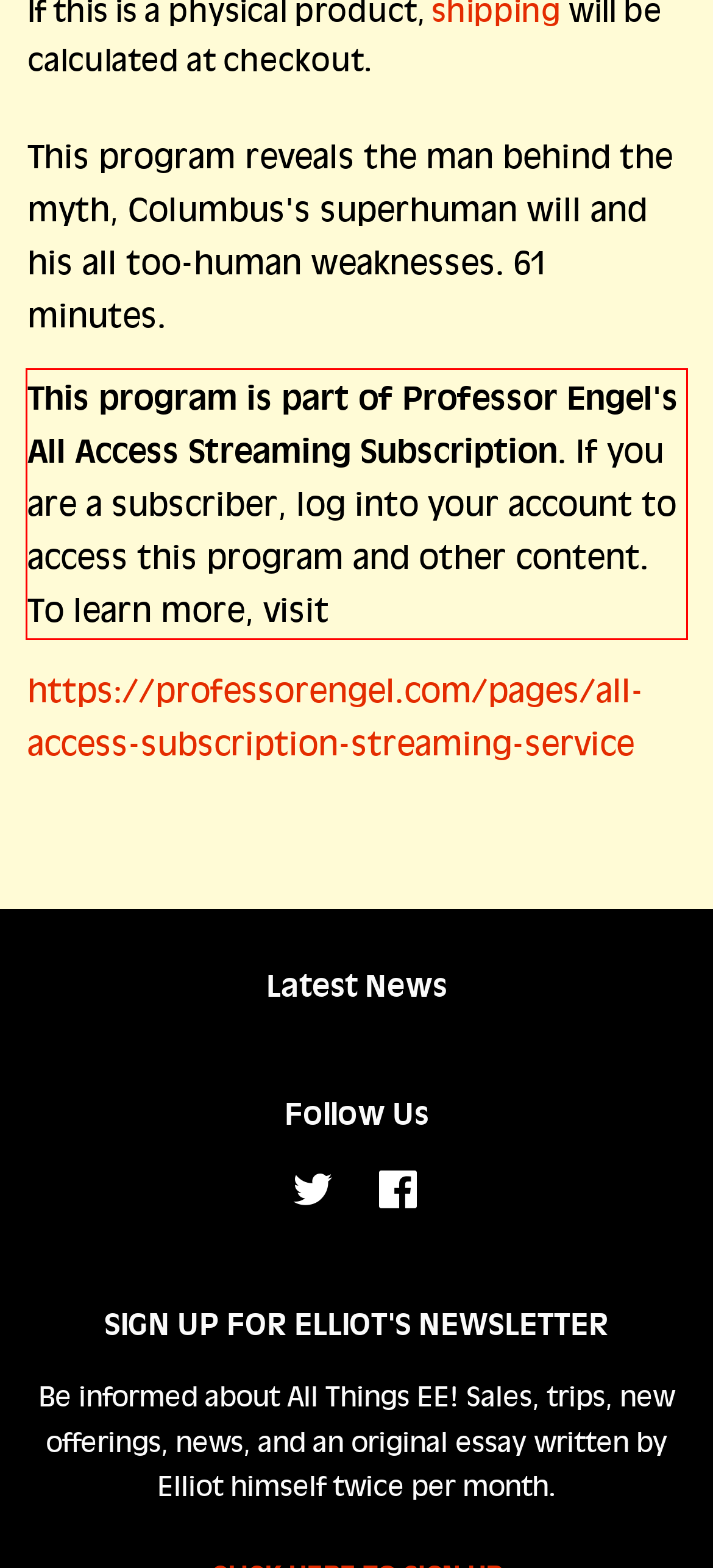Analyze the screenshot of the webpage and extract the text from the UI element that is inside the red bounding box.

This program is part of Professor Engel's All Access Streaming Subscription. If you are a subscriber, log into your account to access this program and other content. To learn more, visit